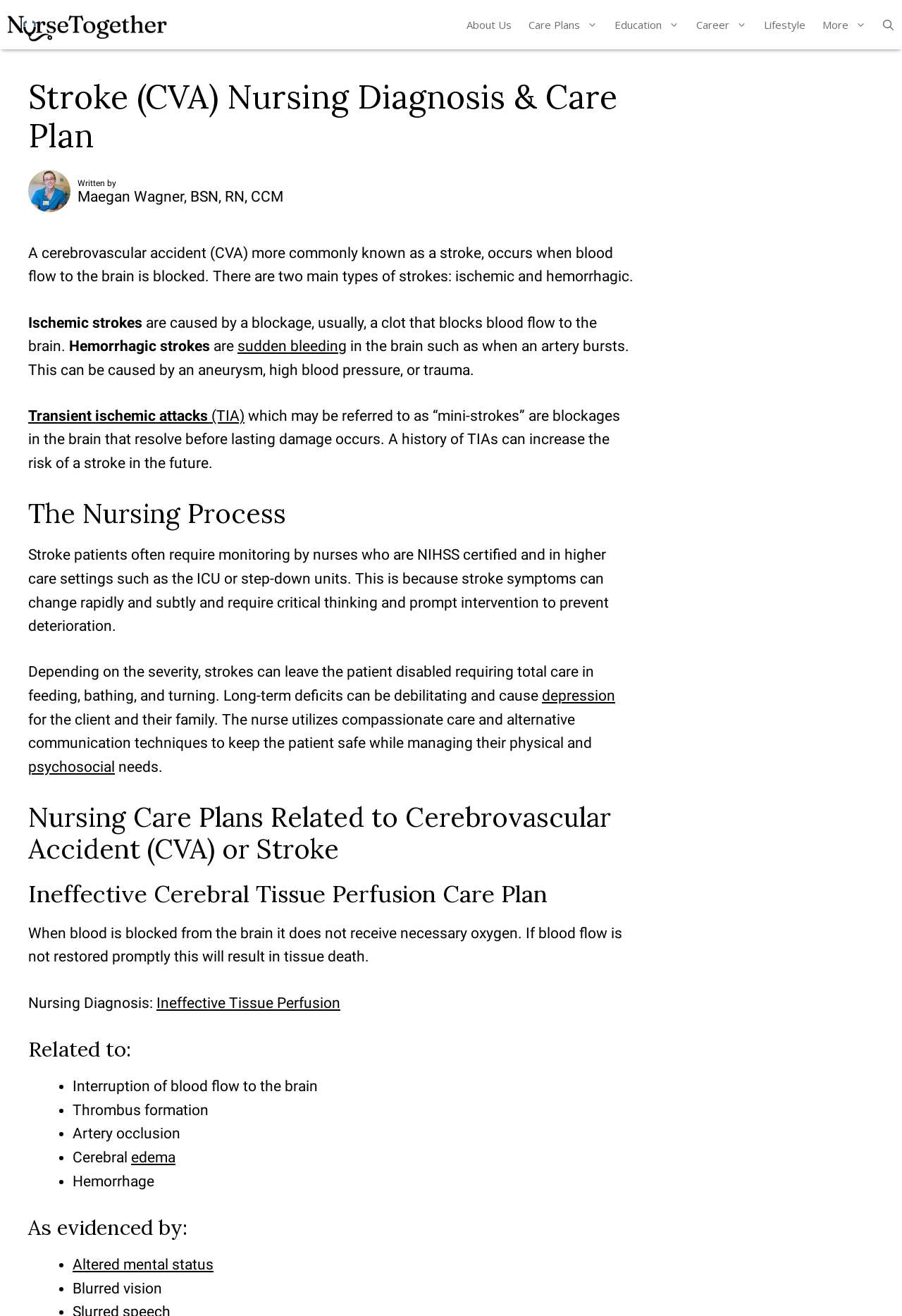Based on the provided description, "About Us", find the bounding box of the corresponding UI element in the screenshot.

[0.508, 0.003, 0.577, 0.035]